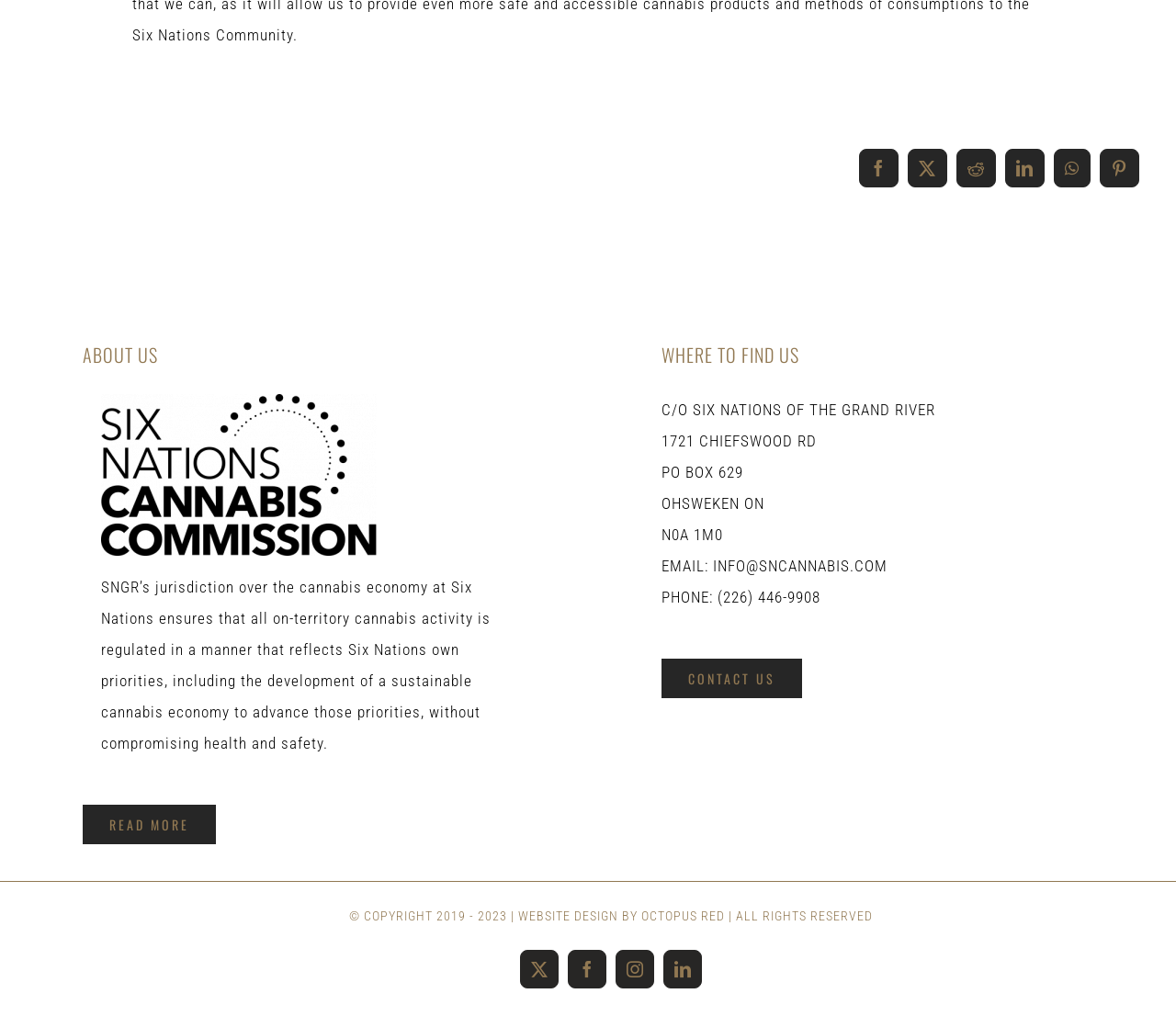Identify the bounding box coordinates for the element you need to click to achieve the following task: "Visit our Facebook page". The coordinates must be four float values ranging from 0 to 1, formatted as [left, top, right, bottom].

[0.483, 0.935, 0.516, 0.973]